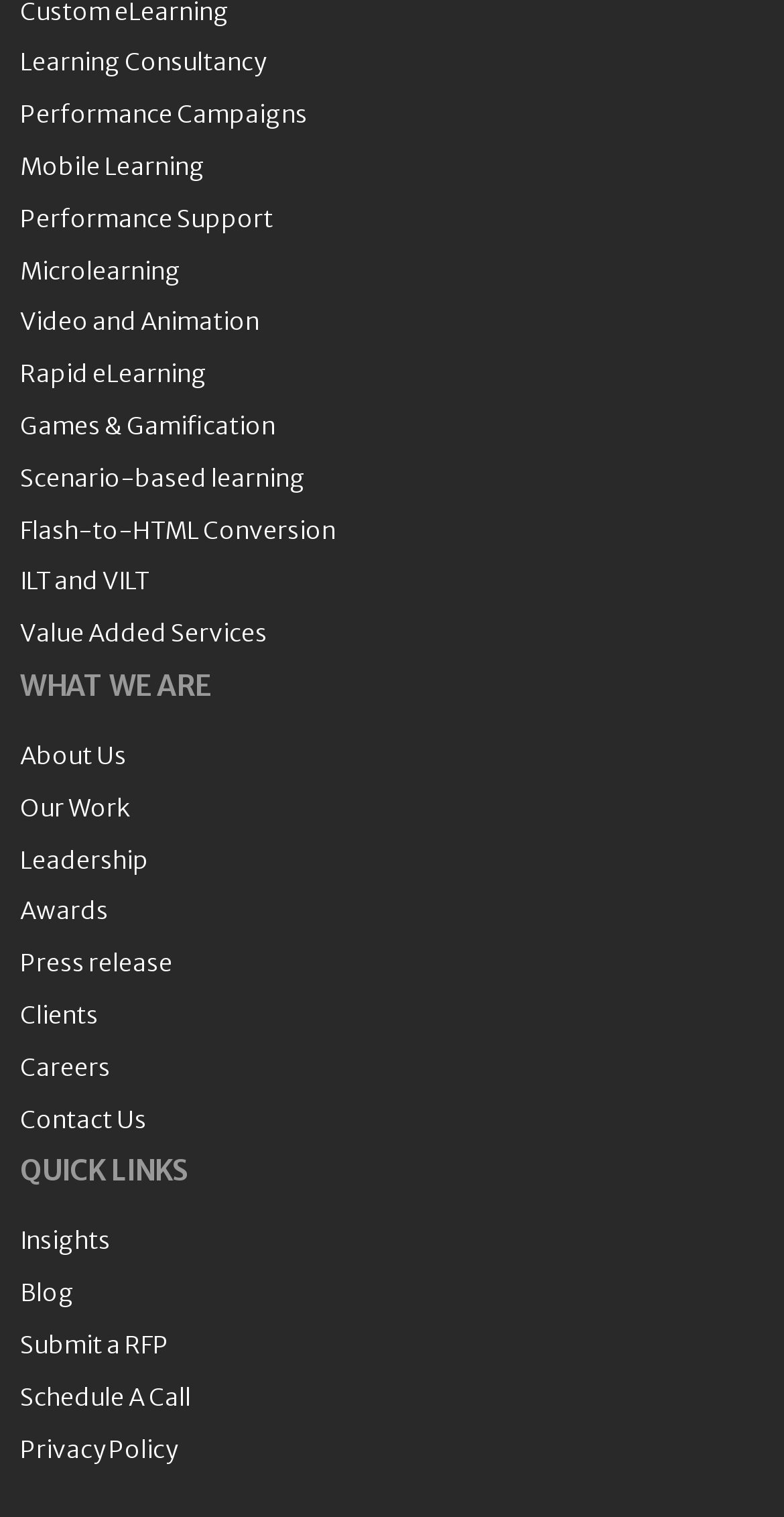Pinpoint the bounding box coordinates of the element that must be clicked to accomplish the following instruction: "Submit a Request for Proposal". The coordinates should be in the format of four float numbers between 0 and 1, i.e., [left, top, right, bottom].

[0.026, 0.876, 0.974, 0.898]